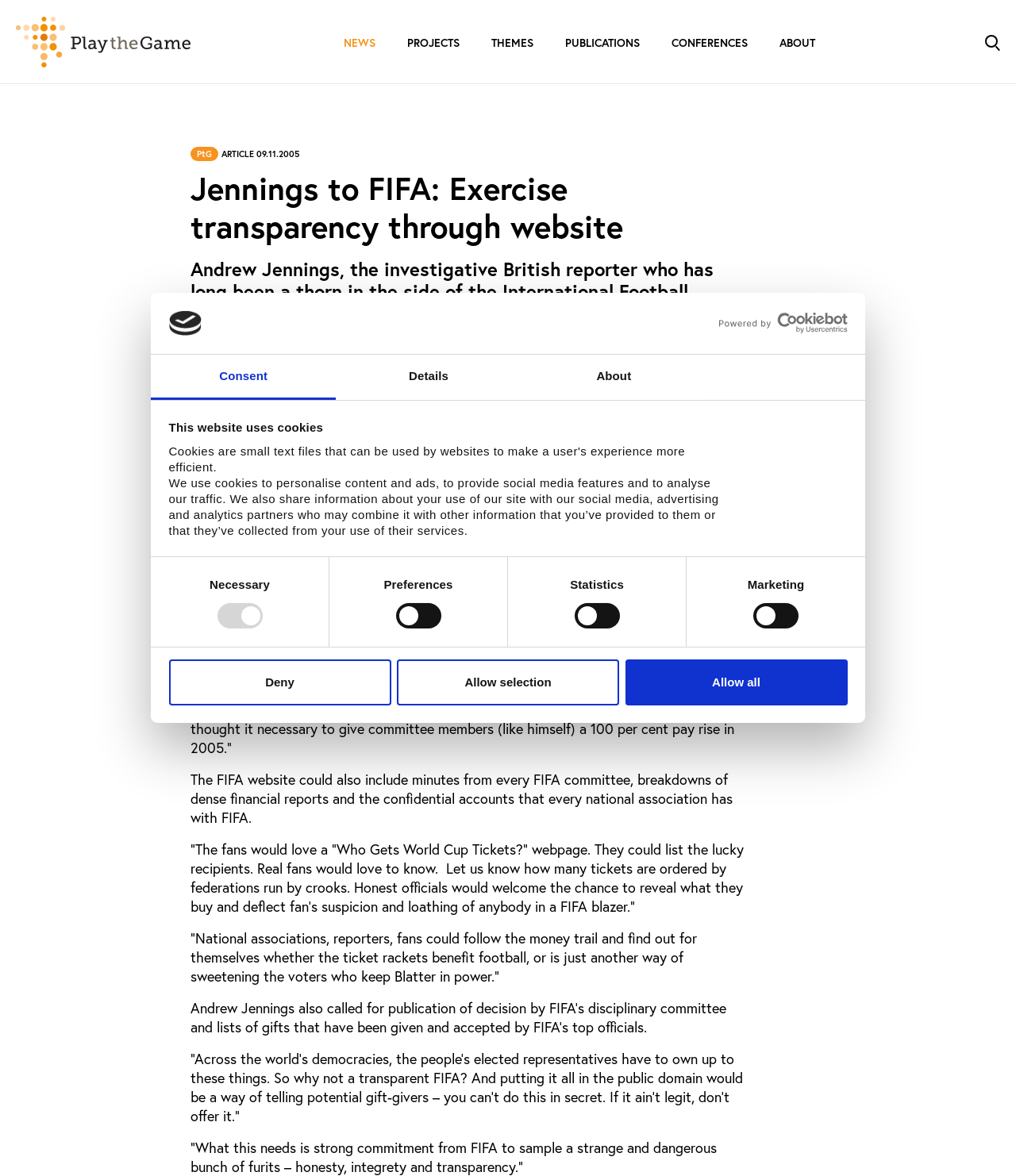Locate the bounding box of the user interface element based on this description: "parent_node: NEWS aria-label="Forside"".

[0.016, 0.014, 0.188, 0.057]